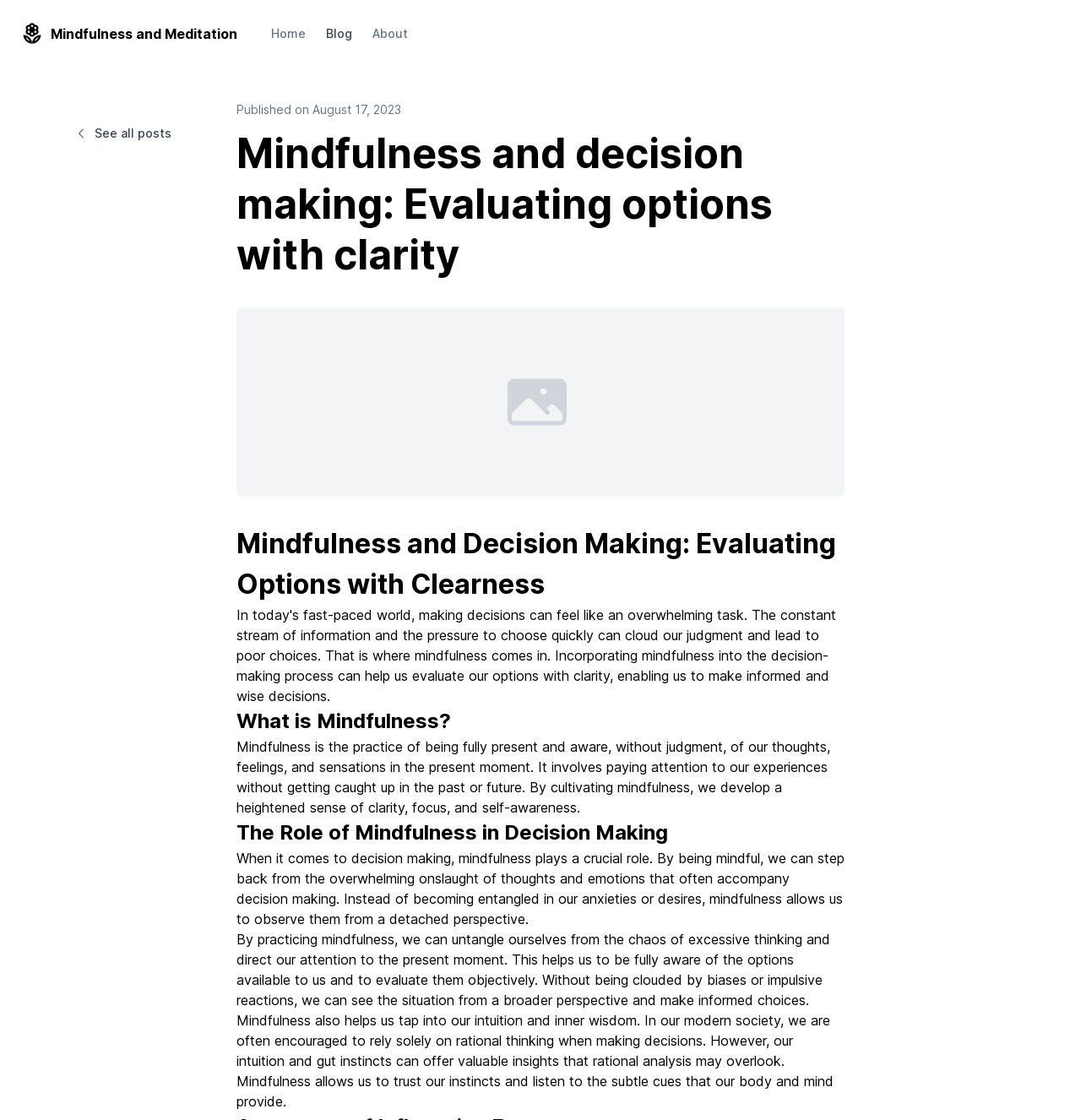Construct a comprehensive description capturing every detail on the webpage.

The webpage is about mindfulness and decision making, with a focus on evaluating options with clarity. At the top left, there is a link to "Mindfulness and Meditation" accompanied by a small image. To the right of this, there are three links: "Home", "Blog", and "About". 

Below these links, there is a section with a link to "See all posts" and a timestamp indicating that the article was published on August 17, 2023. The main content of the webpage is divided into sections, each with a heading. The first heading is "Mindfulness and decision making: Evaluating options with clarity", followed by "Mindfulness and Decision Making: Evaluating Options with Clearness". 

The next section is about "What is Mindfulness?", which is explained in a paragraph of text. This is followed by a section on "The Role of Mindfulness in Decision Making", which consists of three paragraphs of text. These paragraphs discuss how mindfulness can help in decision making by allowing us to observe our thoughts and emotions from a detached perspective, evaluate options objectively, and tap into our intuition and inner wisdom.